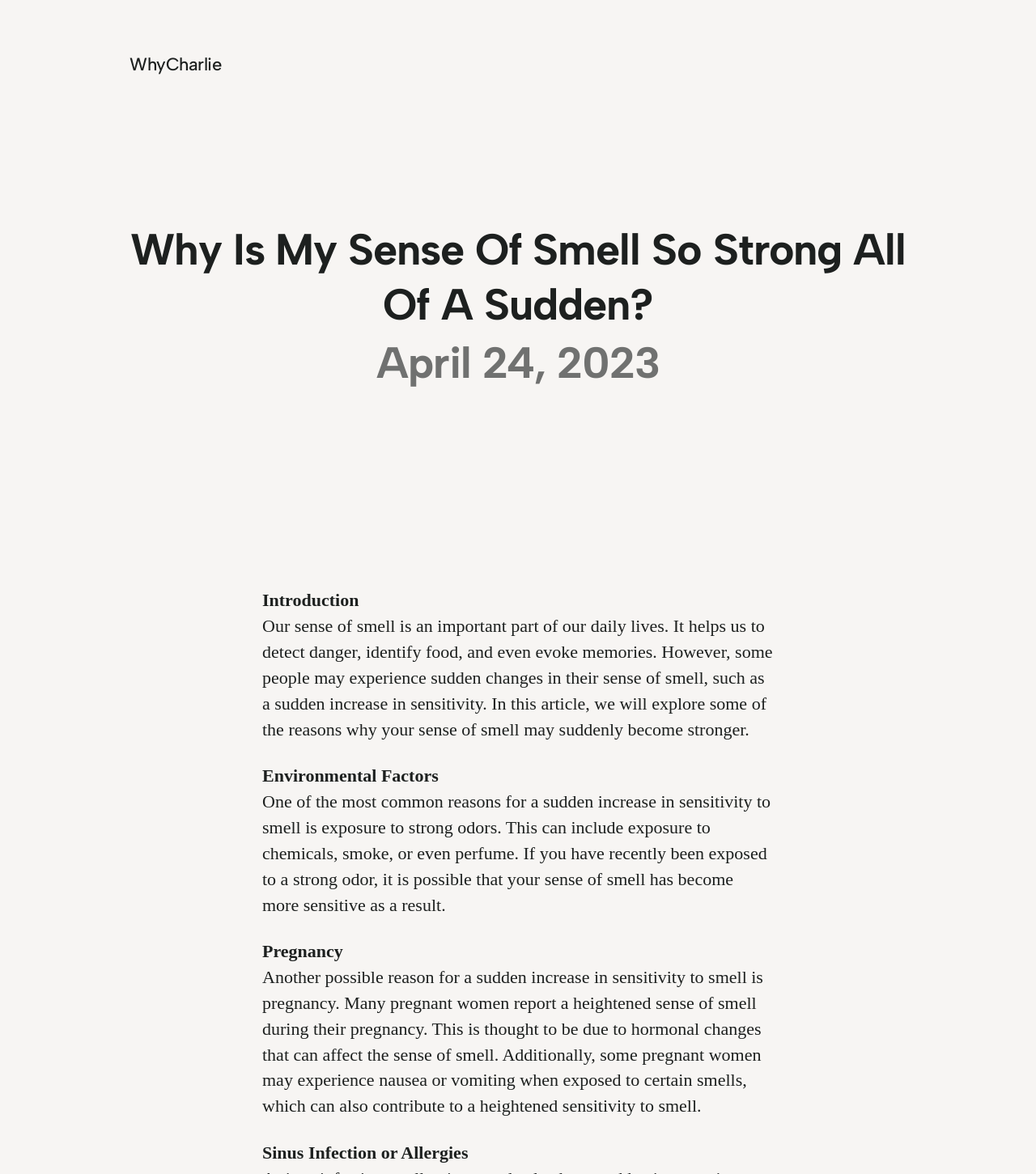Answer briefly with one word or phrase:
What is the purpose of the article?

To explore reasons for sudden changes in sense of smell